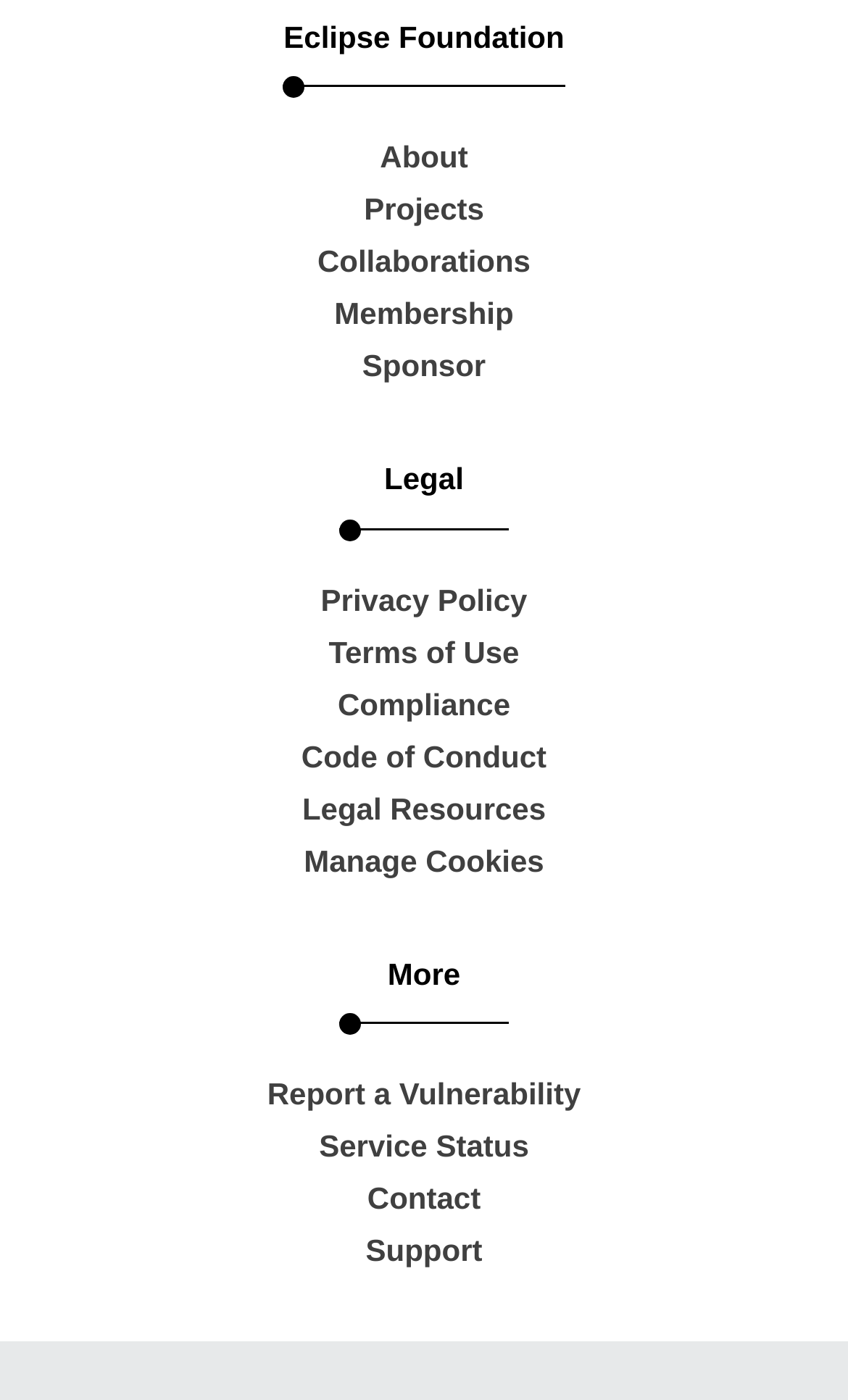Identify the bounding box coordinates of the part that should be clicked to carry out this instruction: "get support".

[0.038, 0.875, 0.962, 0.912]